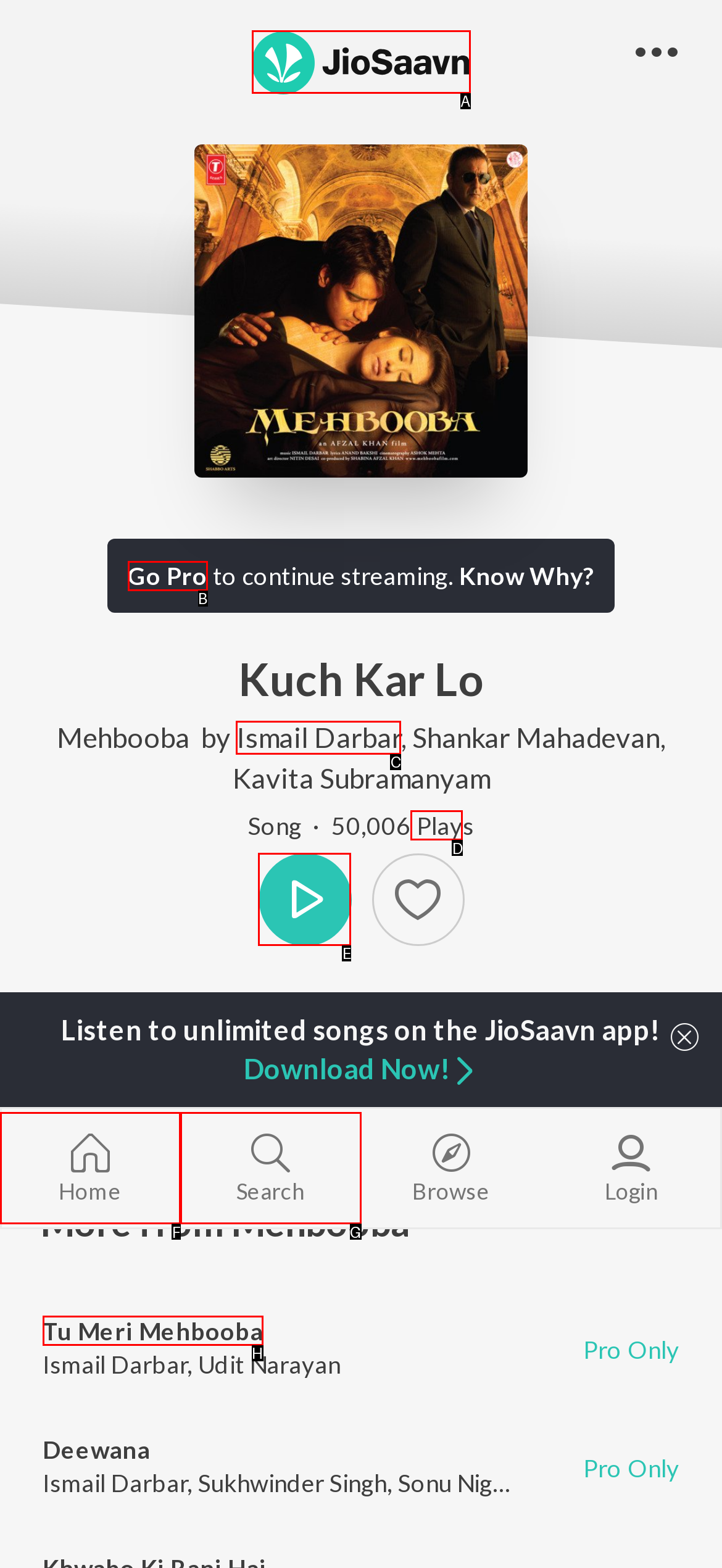For the instruction: Play the song Kuch Kar Lo, which HTML element should be clicked?
Respond with the letter of the appropriate option from the choices given.

D